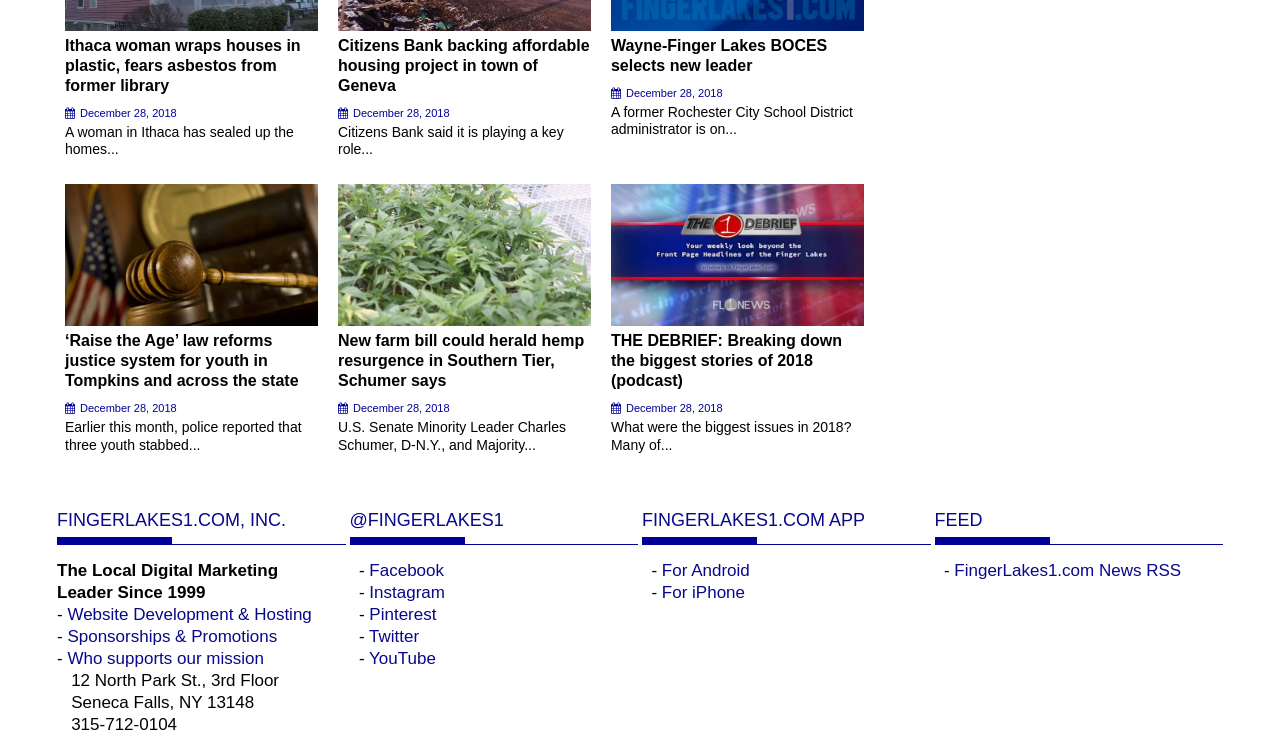Please determine the bounding box coordinates of the area that needs to be clicked to complete this task: 'Visit 'Website Development & Hosting''. The coordinates must be four float numbers between 0 and 1, formatted as [left, top, right, bottom].

[0.053, 0.822, 0.244, 0.848]